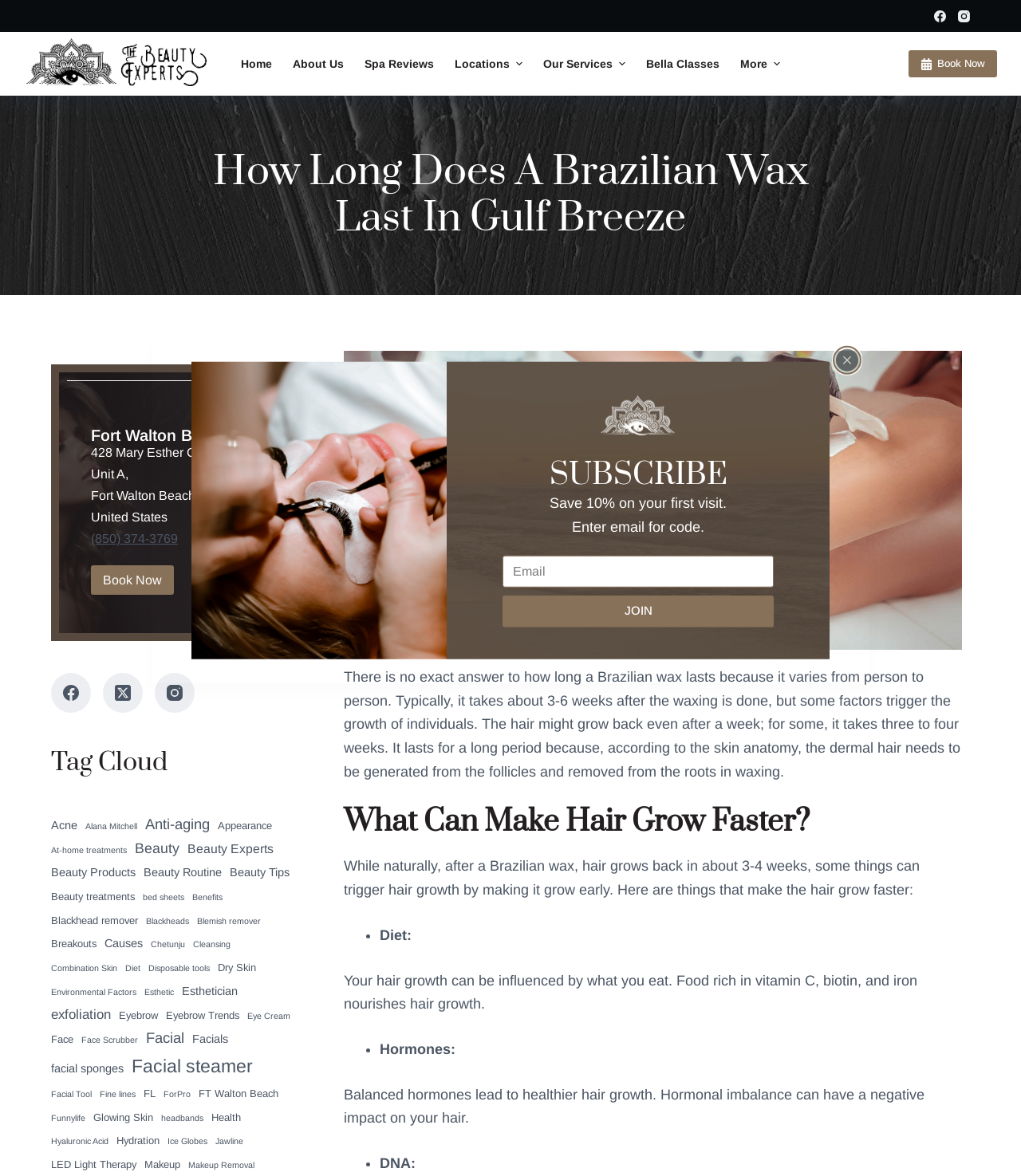What is the location of the beauty experts mentioned on the webpage?
Using the image as a reference, give an elaborate response to the question.

The webpage provides the address of the beauty experts, which is 428 Mary Esther Cut Off NW Unit A, Fort Walton Beach, FL 32548, United States.